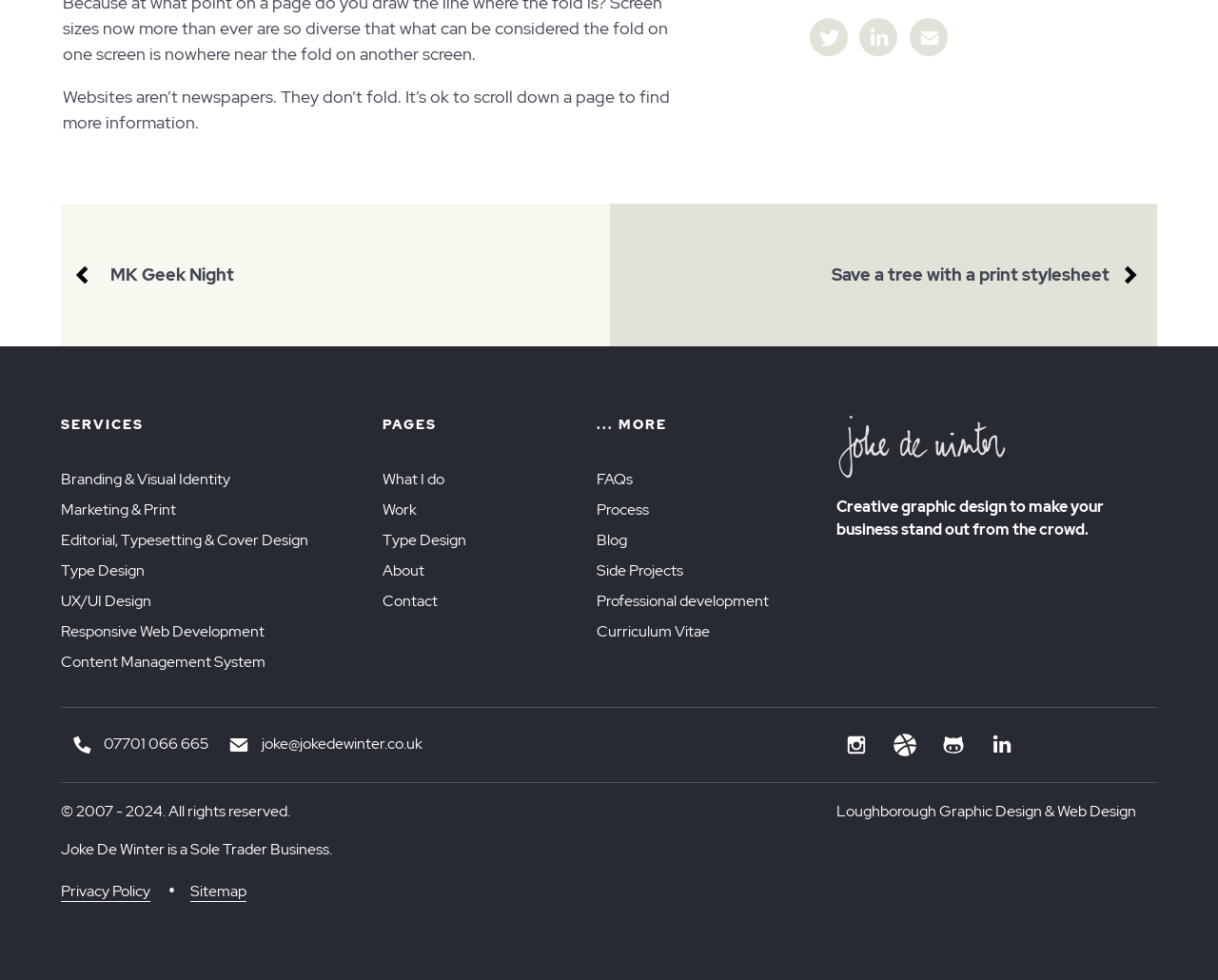Based on the element description: "Email", identify the bounding box coordinates for this UI element. The coordinates must be four float numbers between 0 and 1, listed as [left, top, right, bottom].

[0.747, 0.018, 0.778, 0.057]